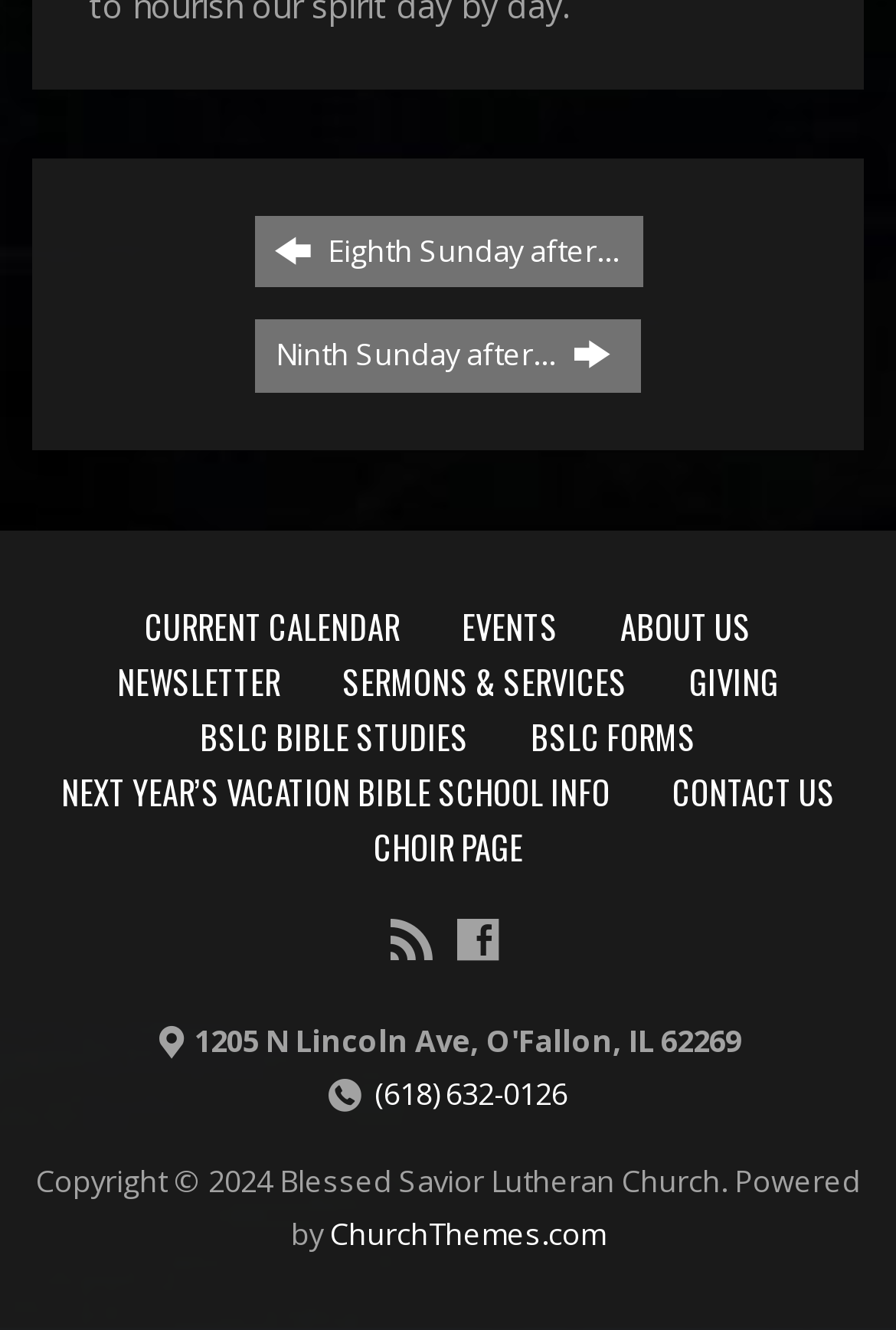Give a short answer to this question using one word or a phrase:
How many social media links are there?

2